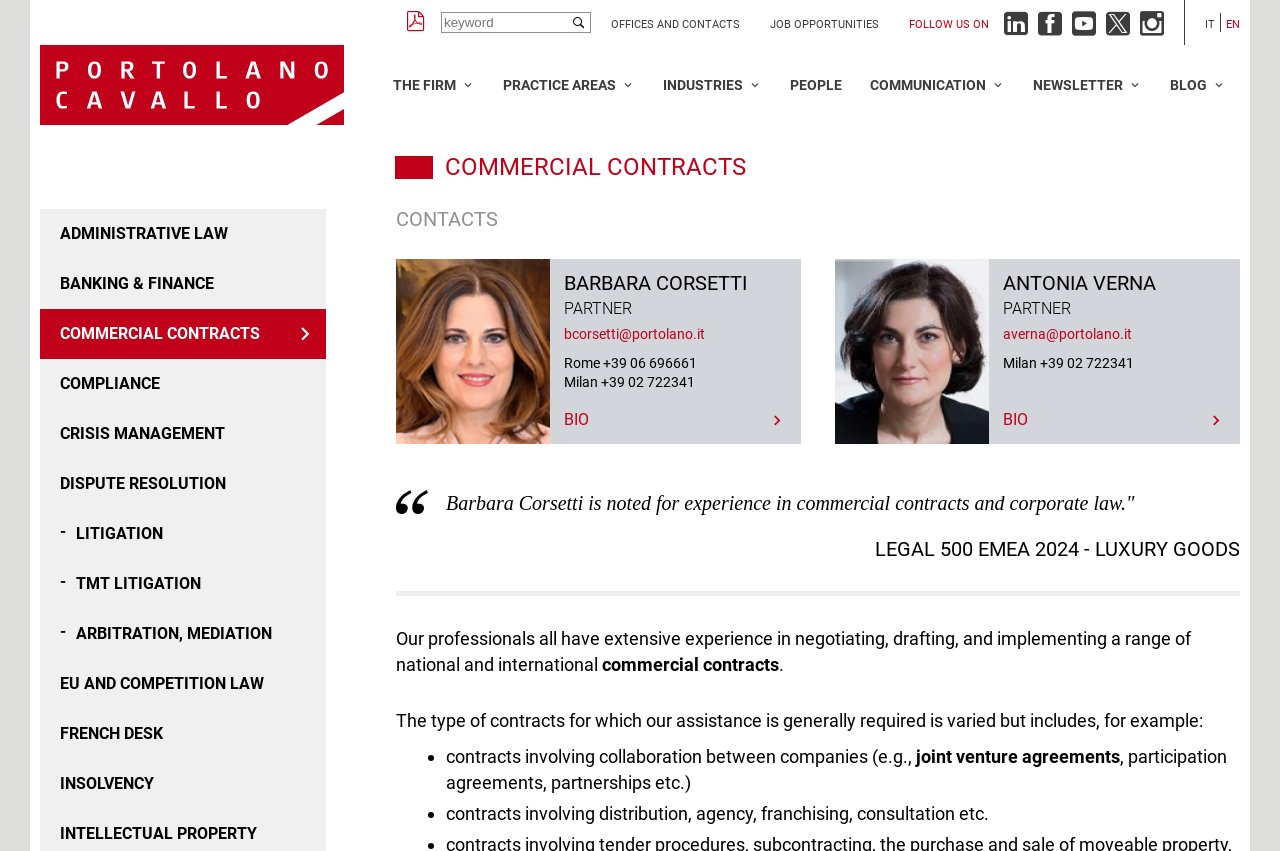What is the name of the partner who is an expert in commercial contracts and corporate law?
Please look at the screenshot and answer in one word or a short phrase.

Barbara Corsetti